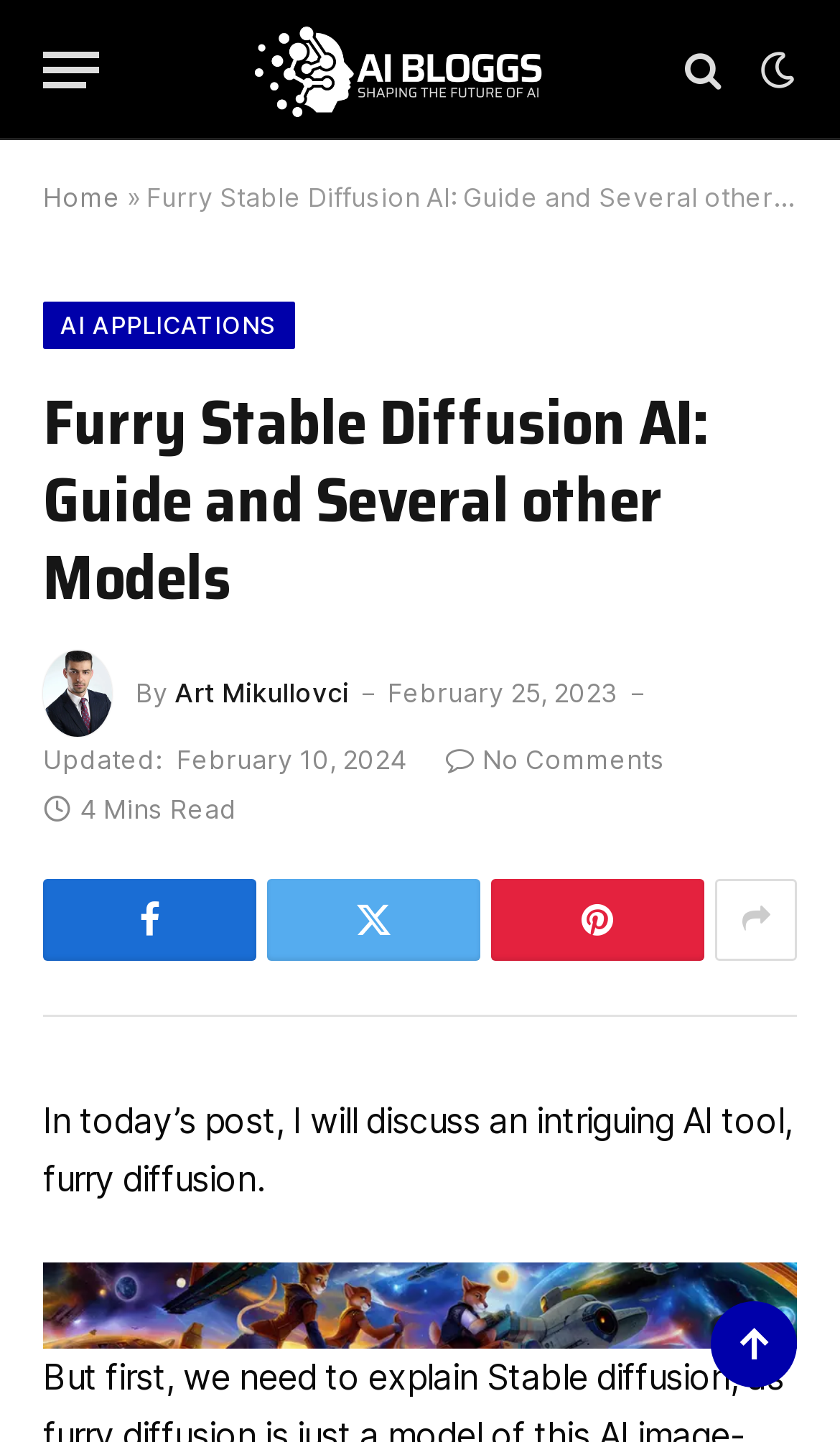What is the author of the article?
Based on the screenshot, provide a one-word or short-phrase response.

Art Mikullovci